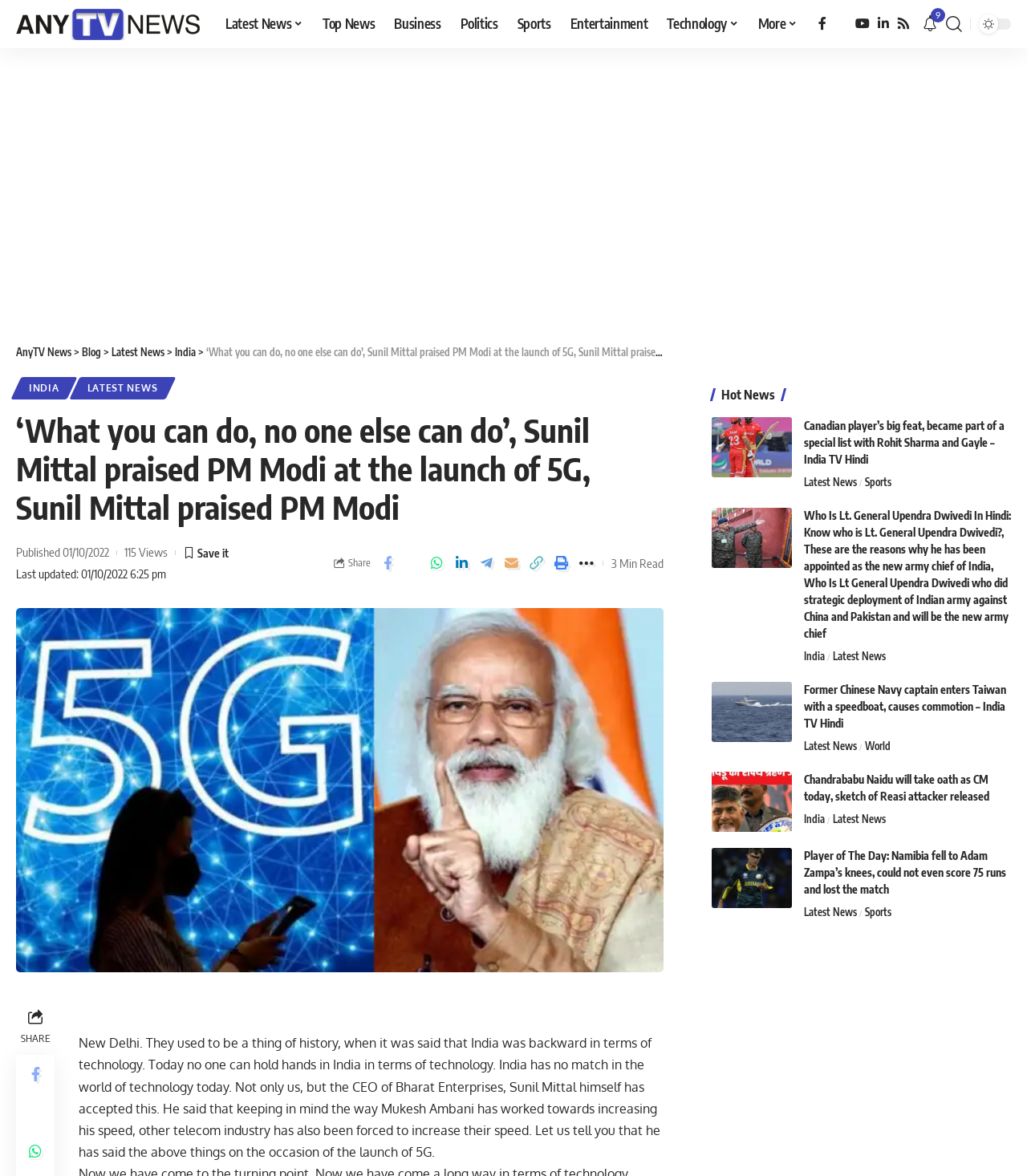Please identify the bounding box coordinates of the element that needs to be clicked to perform the following instruction: "Search for something".

[0.921, 0.009, 0.937, 0.032]